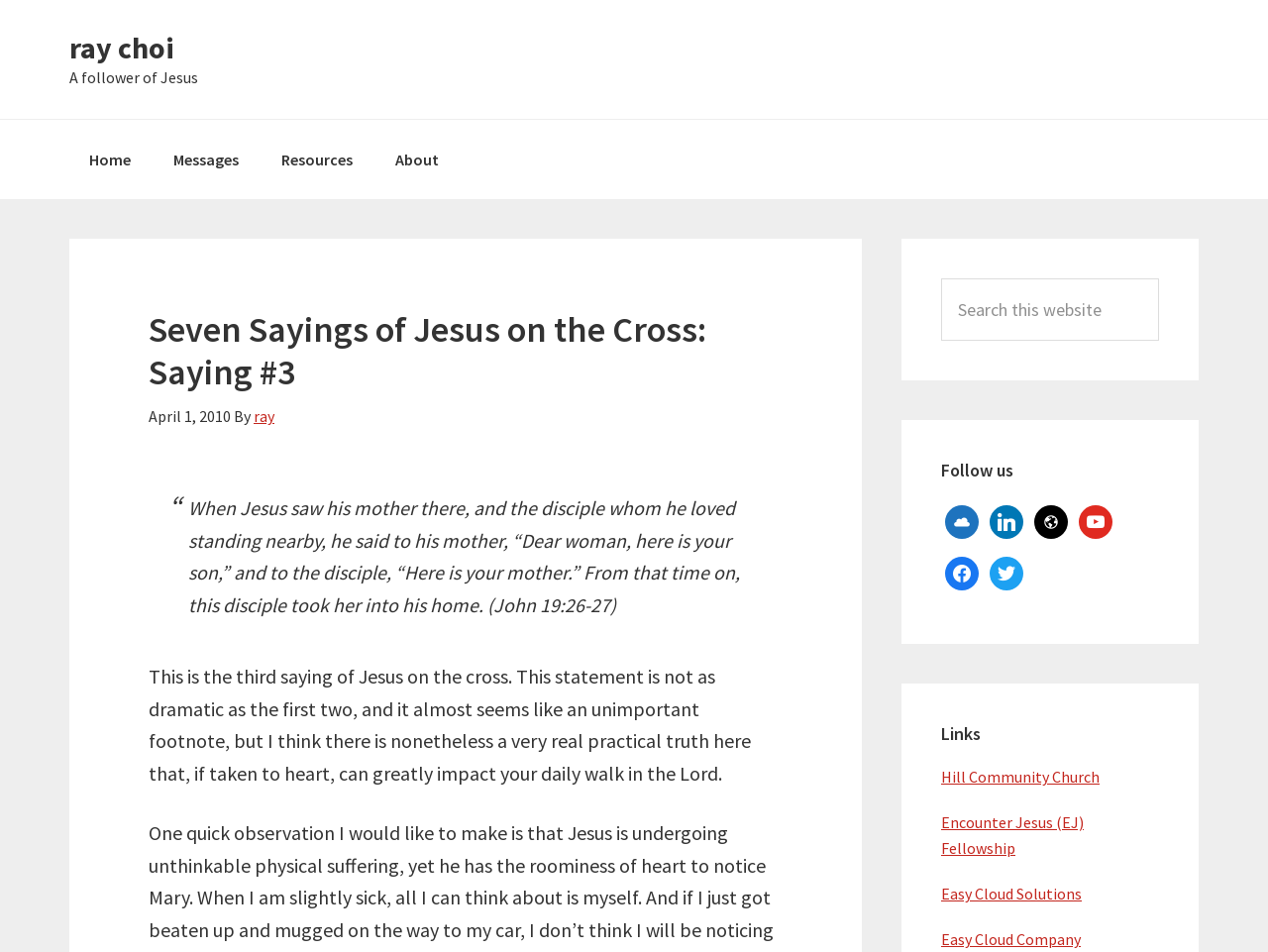What is the date of the message?
Refer to the screenshot and respond with a concise word or phrase.

April 1, 2010